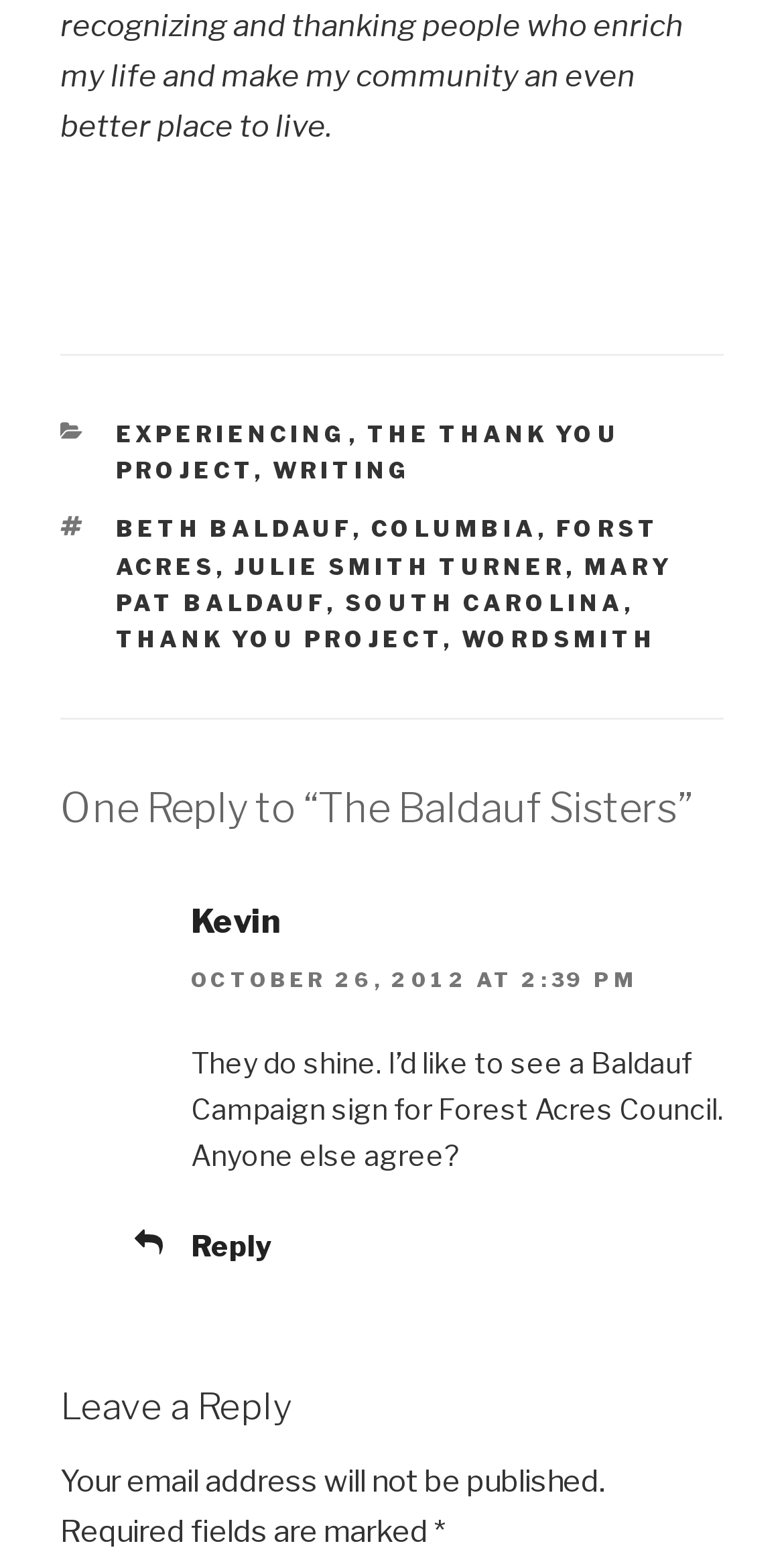Can you find the bounding box coordinates for the element that needs to be clicked to execute this instruction: "Click on the 'Kevin' link"? The coordinates should be given as four float numbers between 0 and 1, i.e., [left, top, right, bottom].

[0.244, 0.579, 0.359, 0.603]